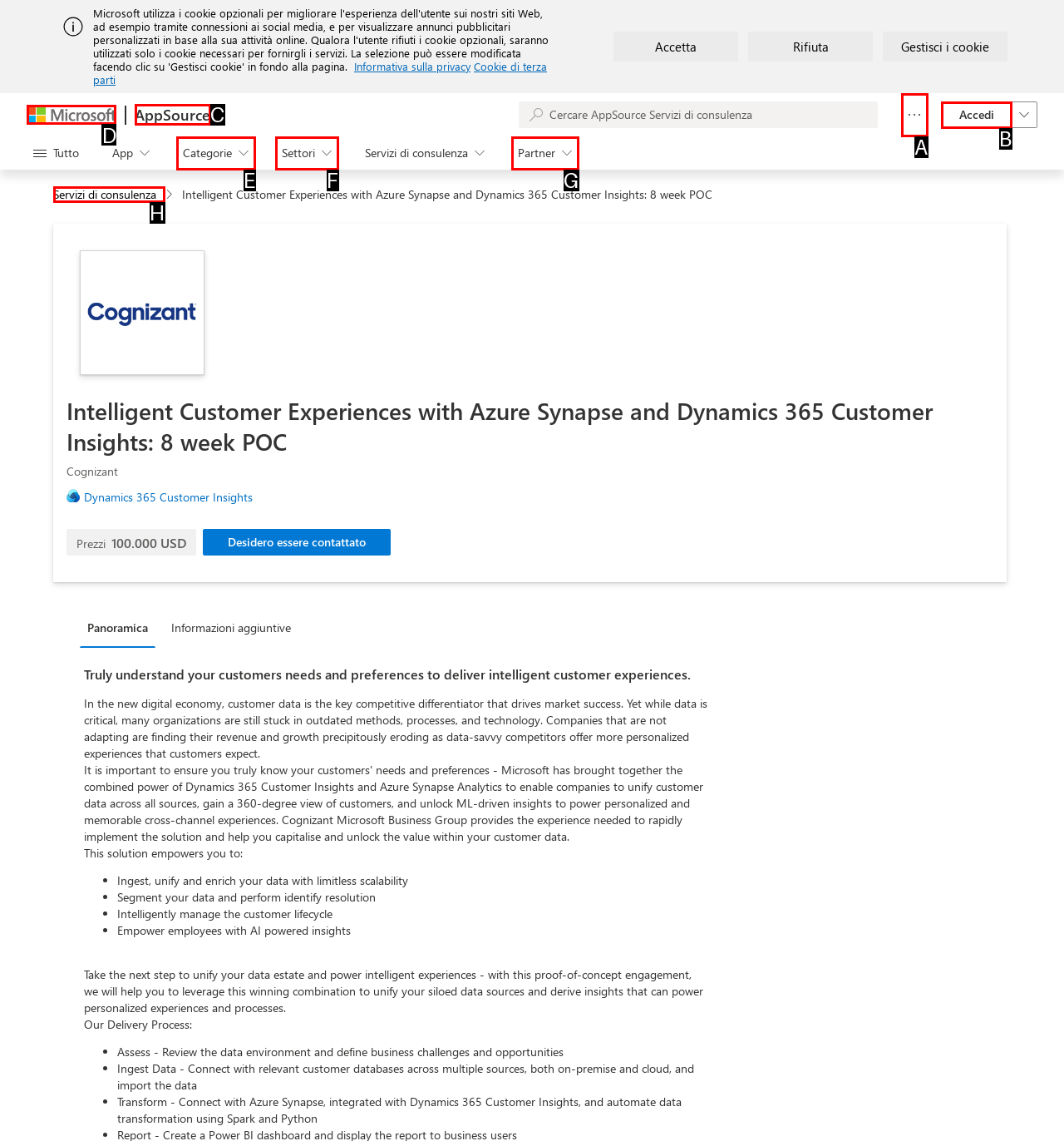Figure out which option to click to perform the following task: Click on the Microsoft link
Provide the letter of the correct option in your response.

D